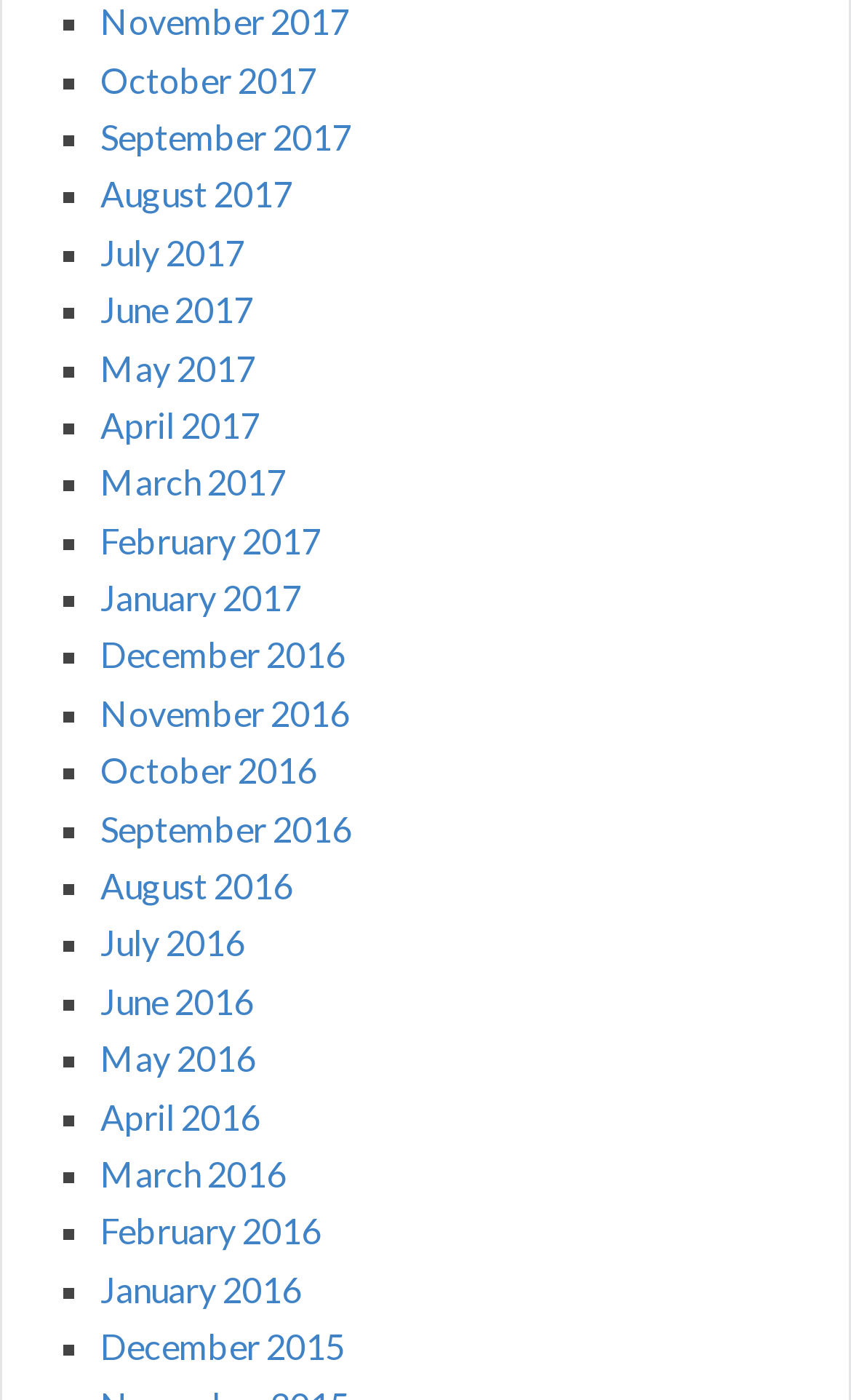Determine the bounding box coordinates for the area that should be clicked to carry out the following instruction: "View November 2017".

[0.118, 0.0, 0.41, 0.03]